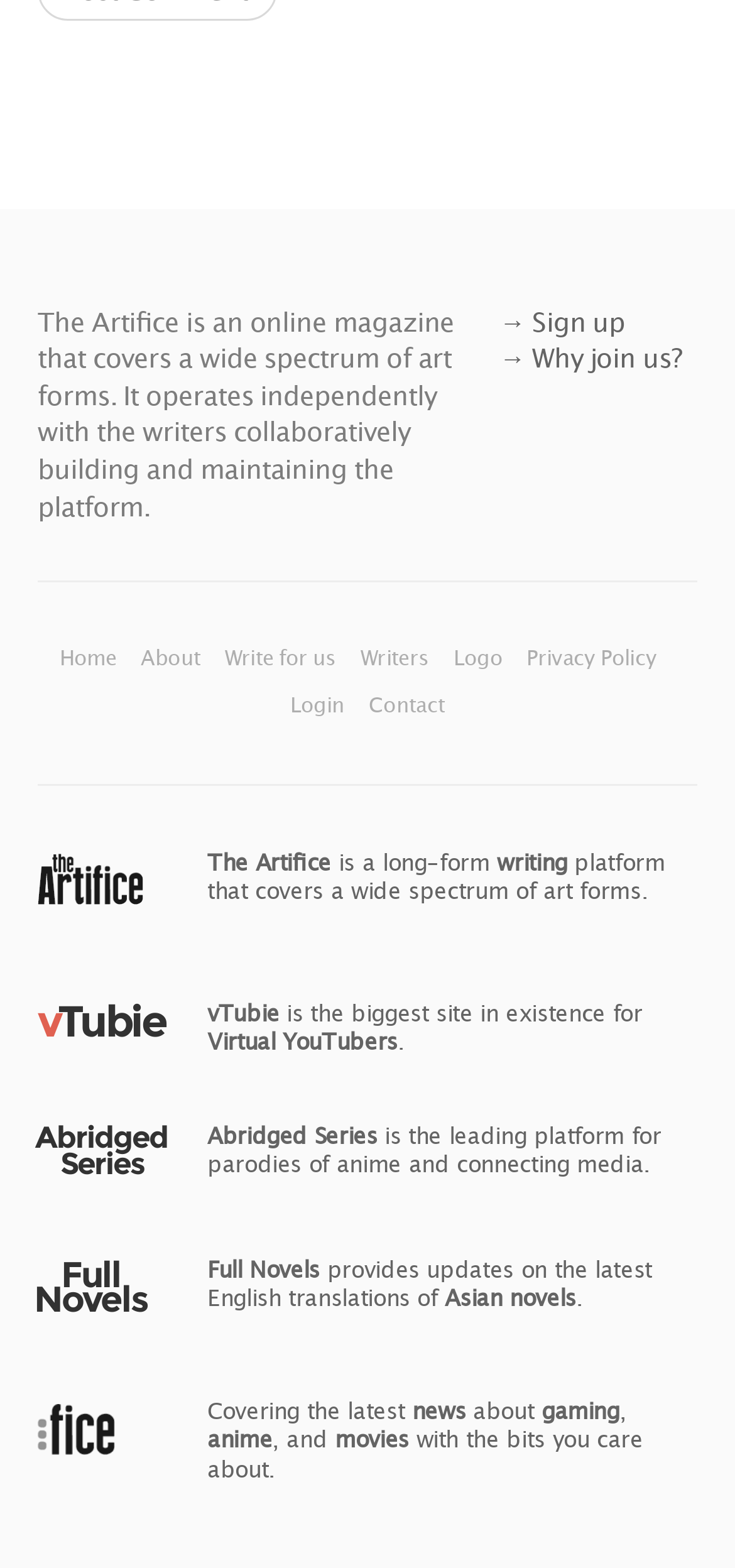Identify the bounding box coordinates of the region that should be clicked to execute the following instruction: "Write for the Artifice".

[0.306, 0.411, 0.465, 0.427]